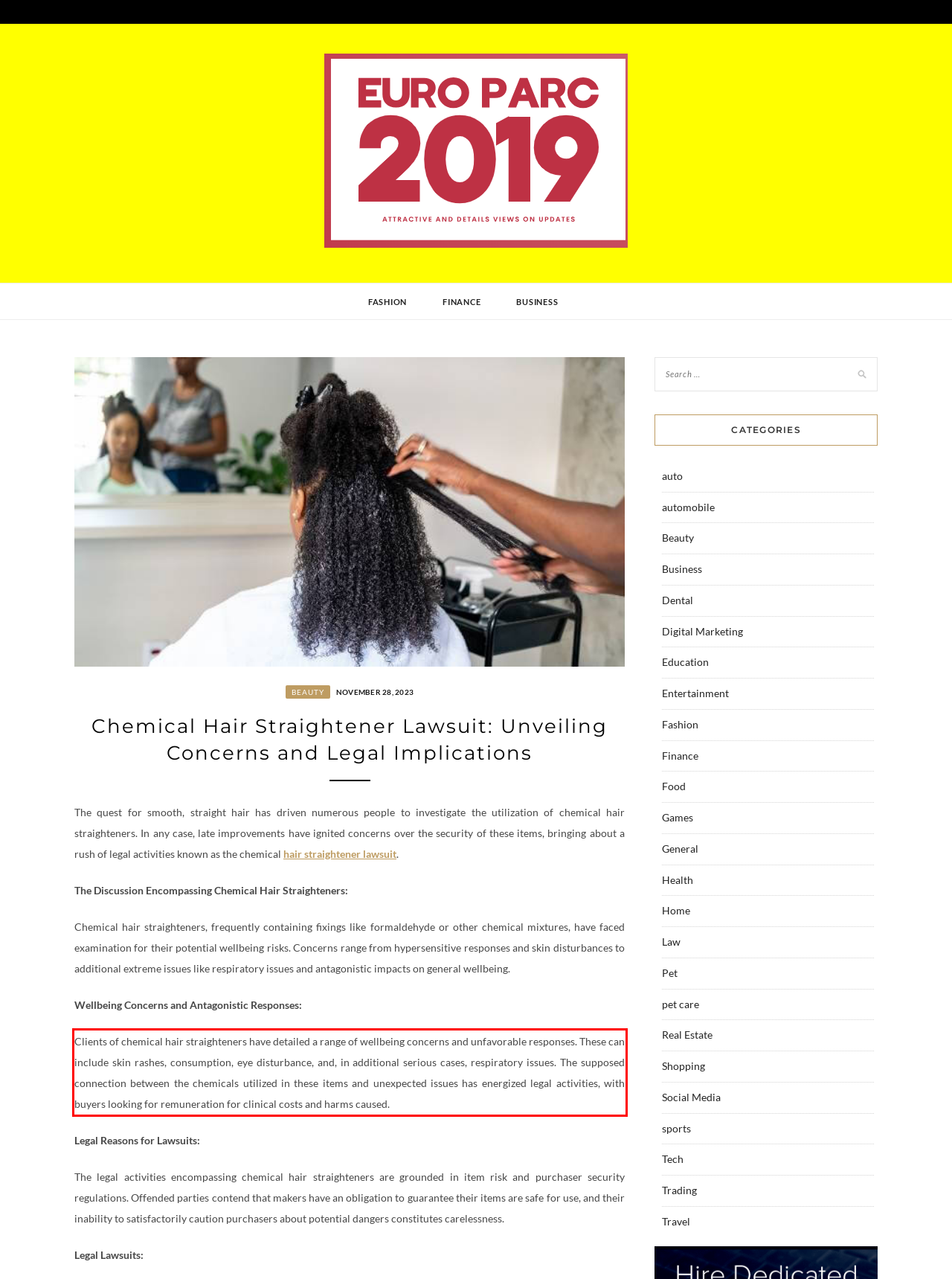Please analyze the provided webpage screenshot and perform OCR to extract the text content from the red rectangle bounding box.

Clients of chemical hair straighteners have detailed a range of wellbeing concerns and unfavorable responses. These can include skin rashes, consumption, eye disturbance, and, in additional serious cases, respiratory issues. The supposed connection between the chemicals utilized in these items and unexpected issues has energized legal activities, with buyers looking for remuneration for clinical costs and harms caused.